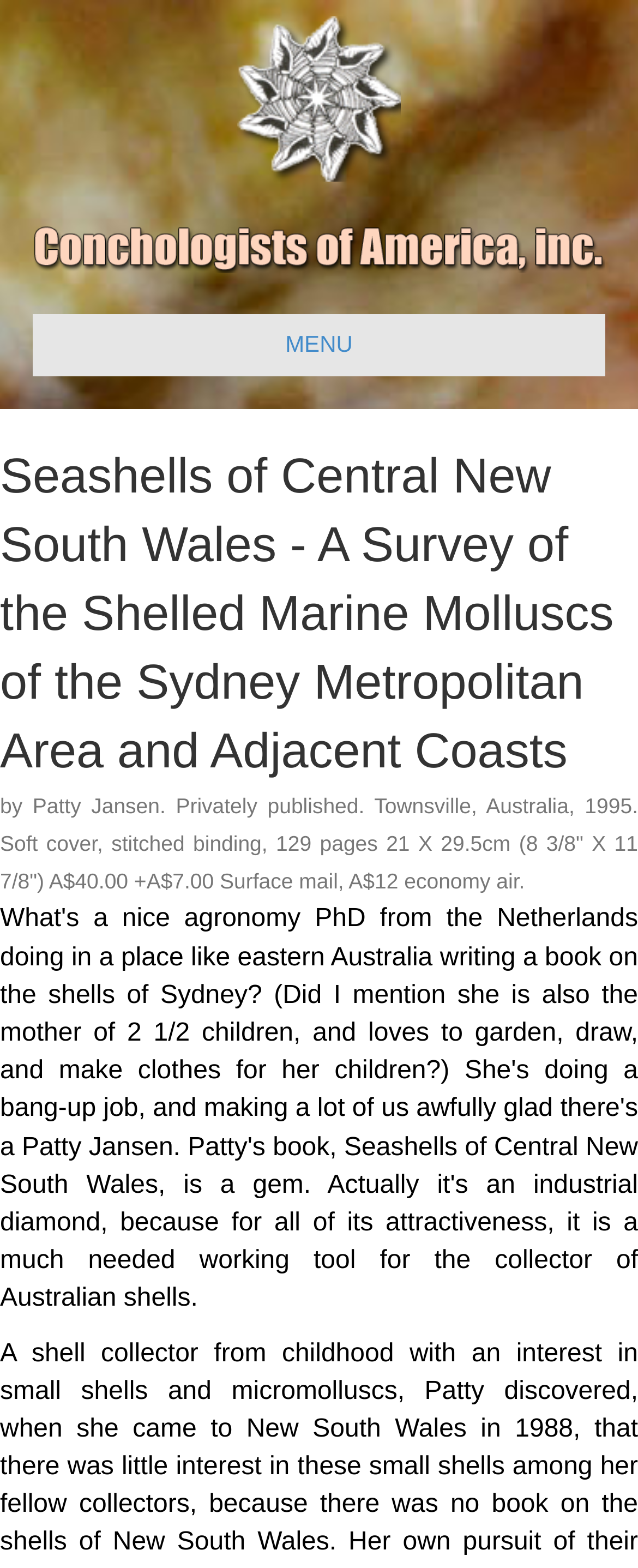Give a one-word or one-phrase response to the question:
What type of binding does this book have?

Stitched binding